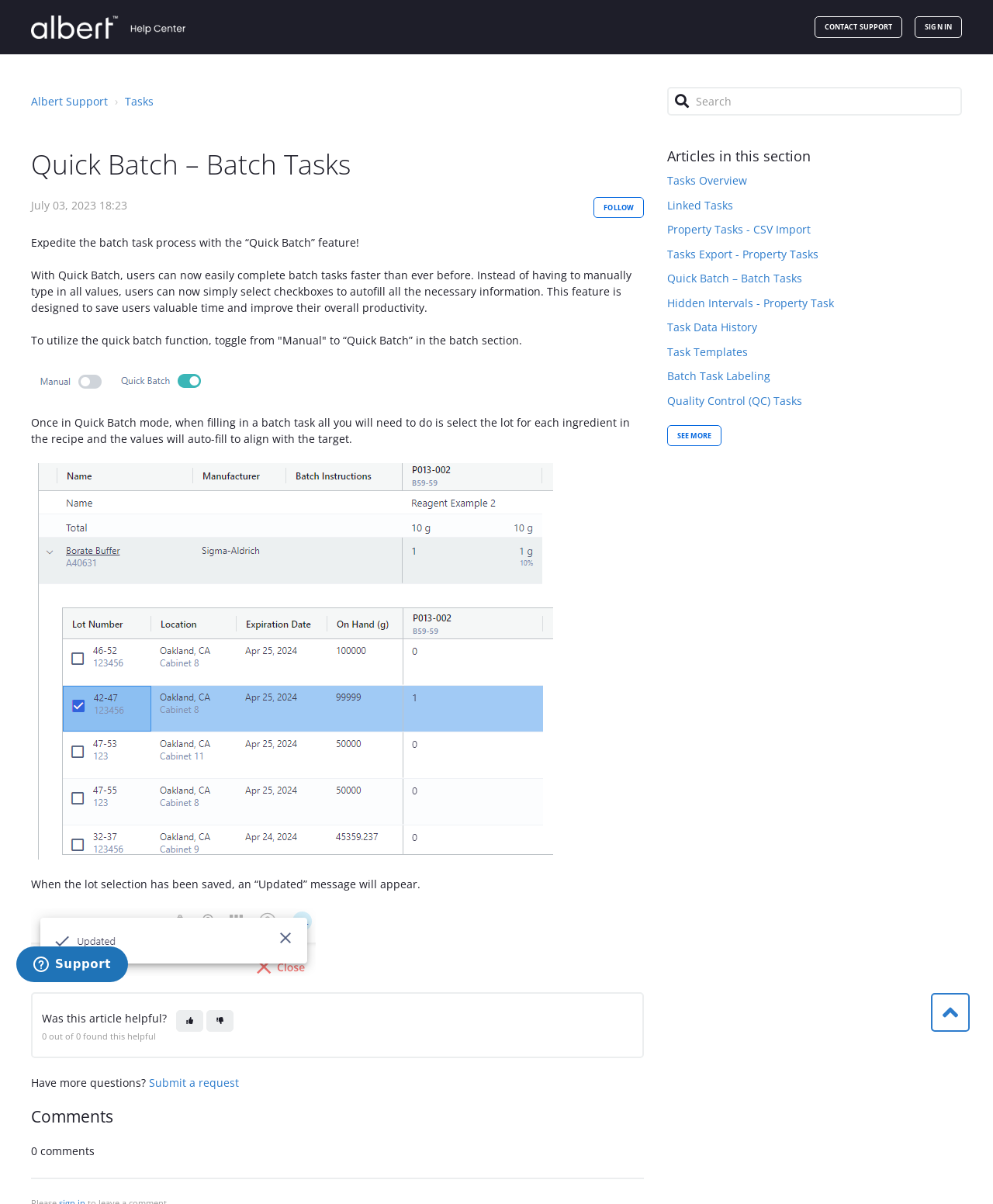Determine the bounding box coordinates of the clickable area required to perform the following instruction: "Click the 'CONTACT SUPPORT' button". The coordinates should be represented as four float numbers between 0 and 1: [left, top, right, bottom].

[0.82, 0.014, 0.909, 0.031]